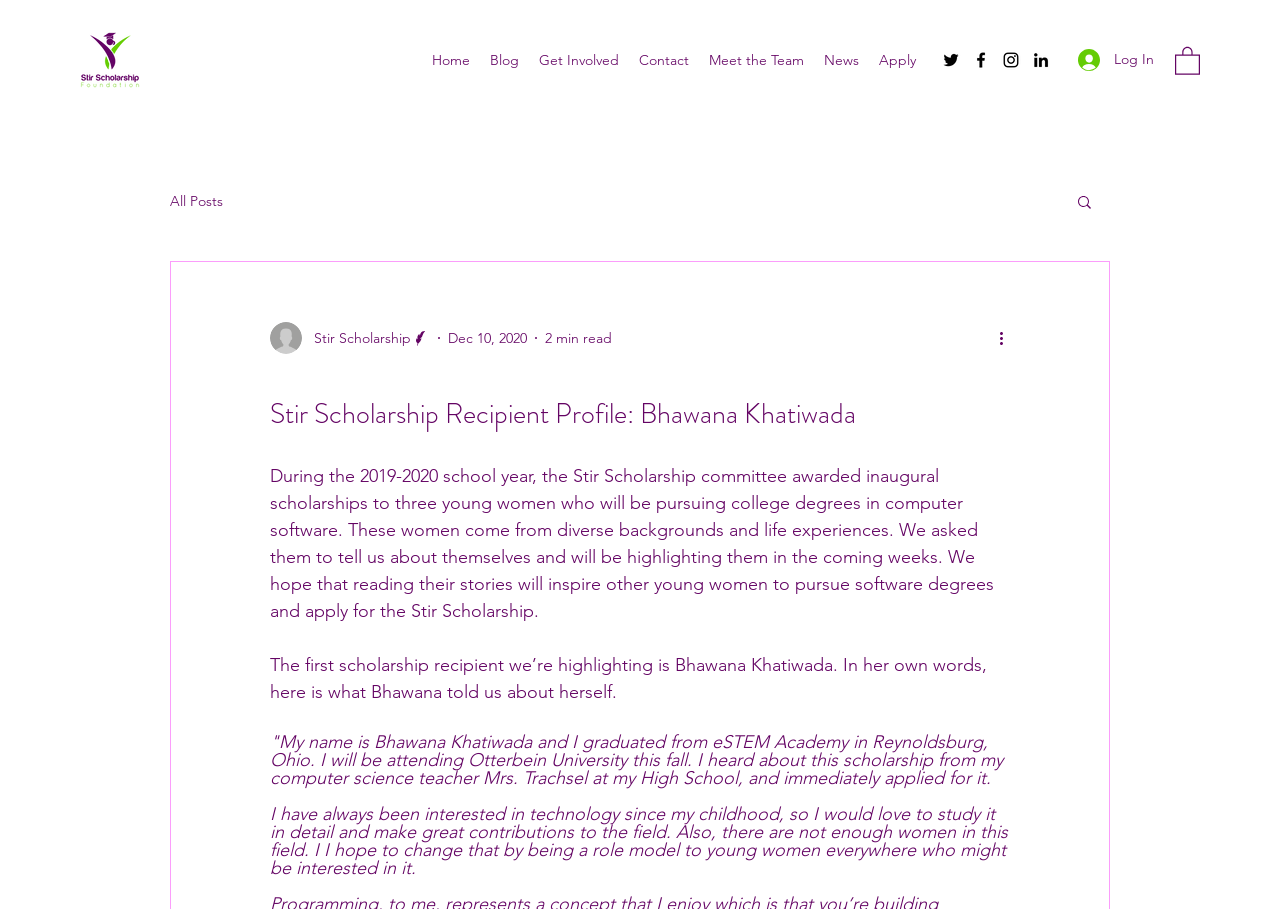Can you determine the main header of this webpage?

Stir Scholarship Recipient Profile: Bhawana Khatiwada